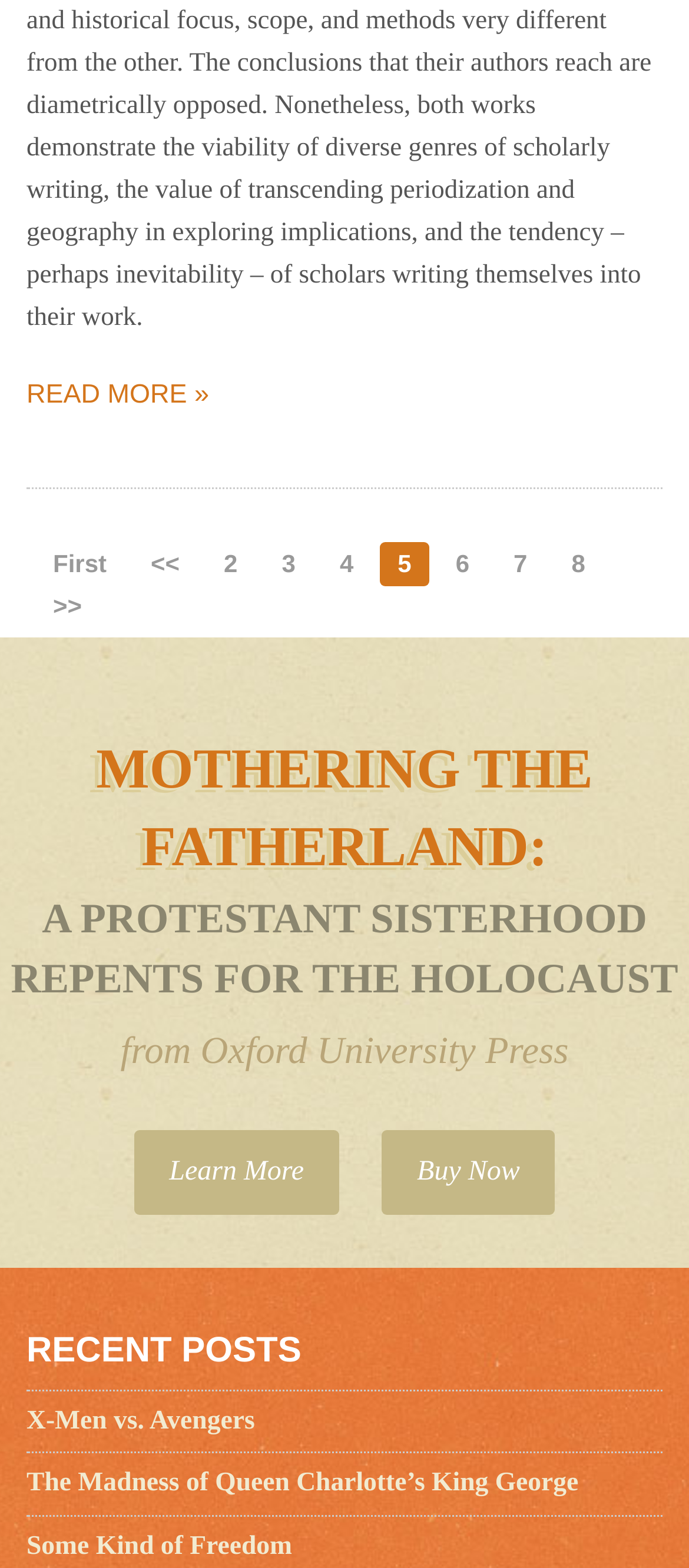What is the title of the first heading?
Using the image, answer in one word or phrase.

MOTHERING THE FATHERLAND: